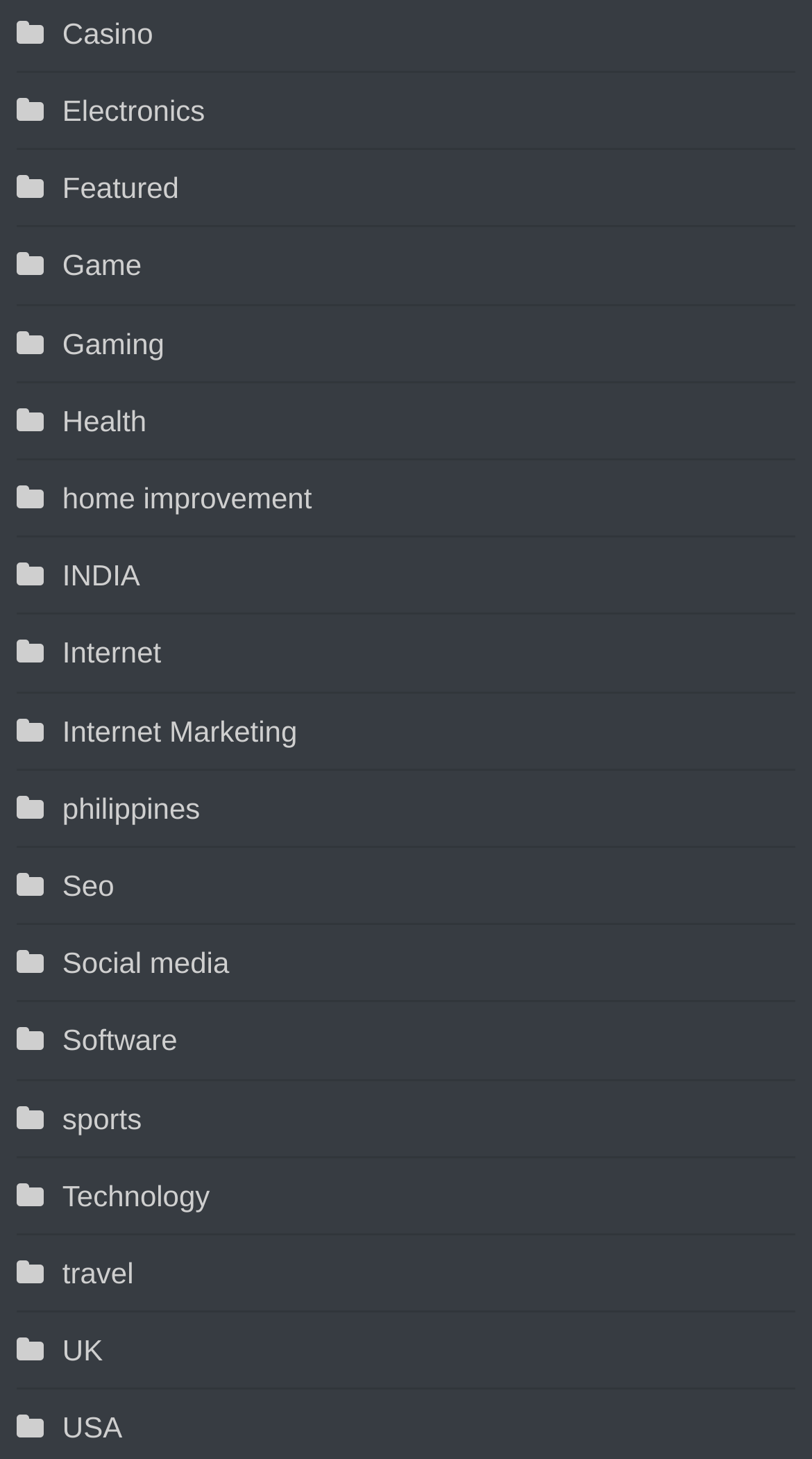Kindly determine the bounding box coordinates for the clickable area to achieve the given instruction: "Click on Casino".

[0.02, 0.004, 0.189, 0.041]